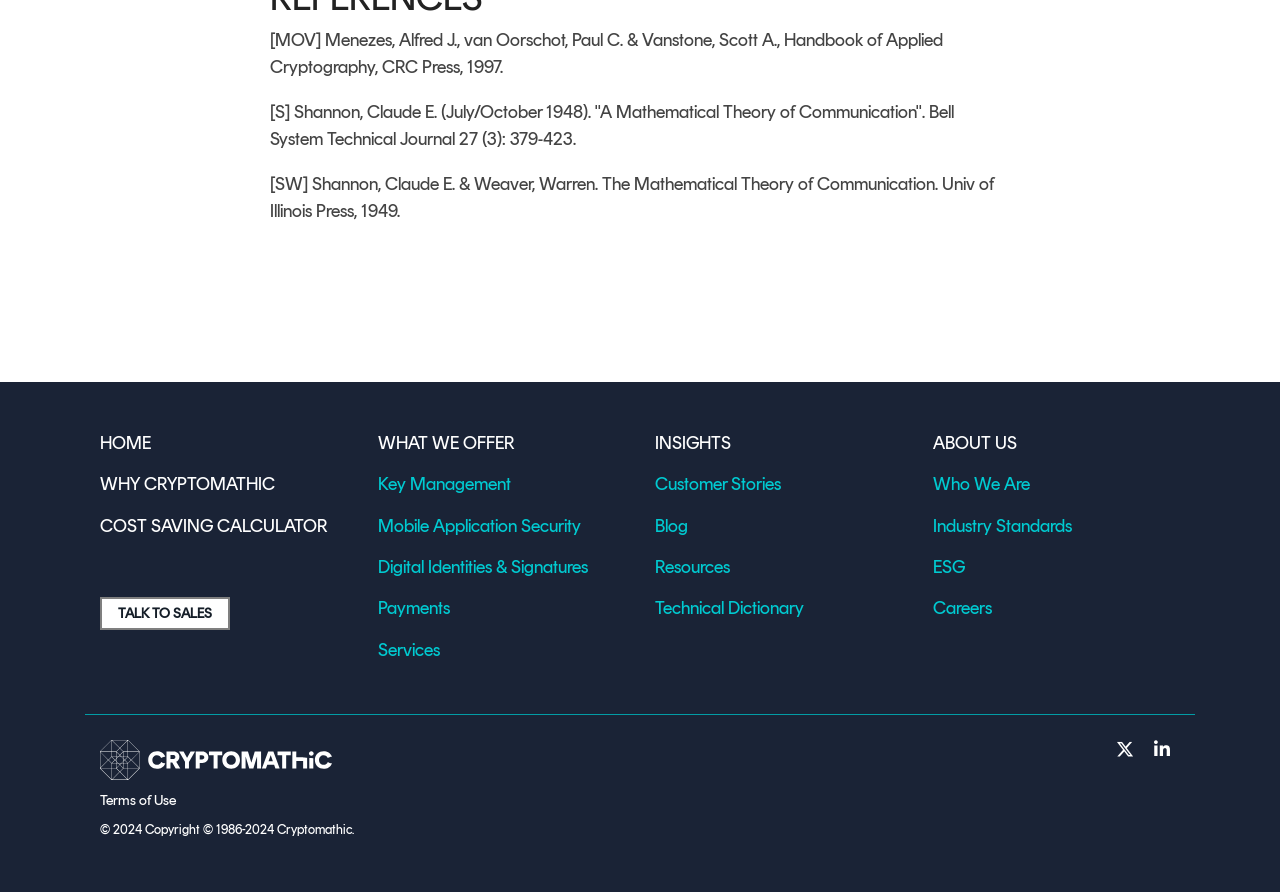Can you pinpoint the bounding box coordinates for the clickable element required for this instruction: "go to home page"? The coordinates should be four float numbers between 0 and 1, i.e., [left, top, right, bottom].

[0.078, 0.484, 0.124, 0.509]